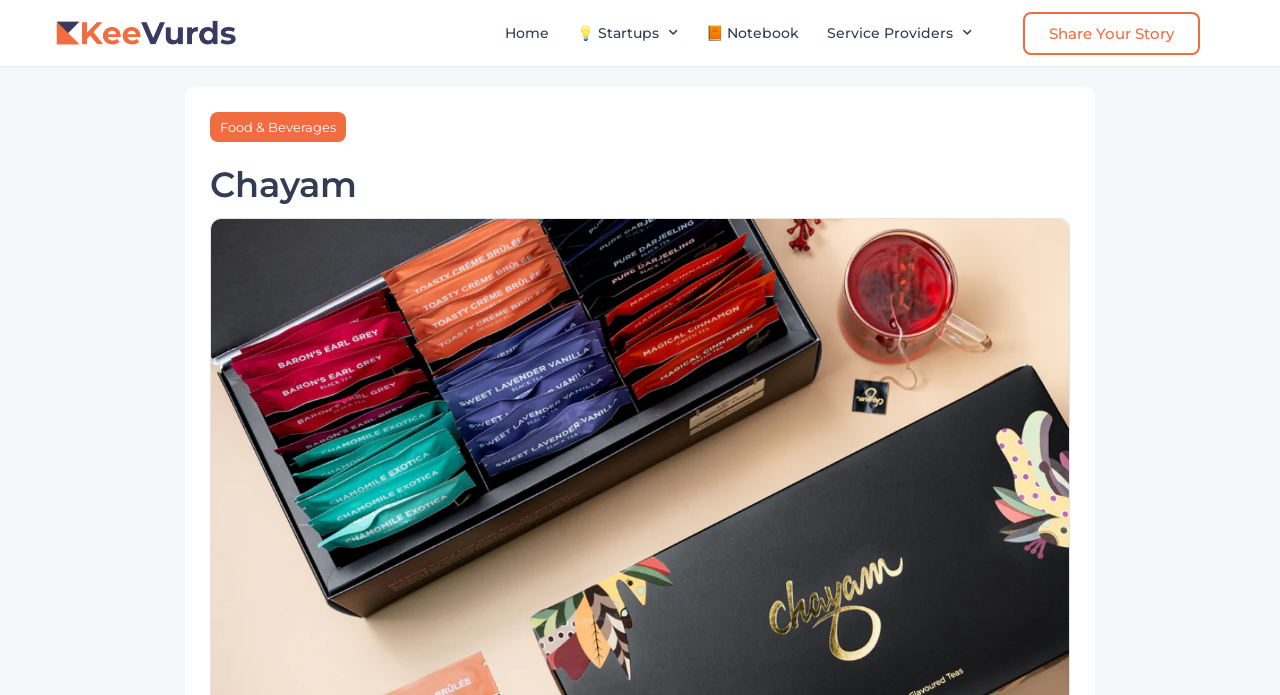Examine the screenshot and answer the question in as much detail as possible: Is the 'Startups' link a dropdown menu?

I found that the 'Startups' link has a 'hasPopup' attribute set to true, which indicates that it is a dropdown menu.